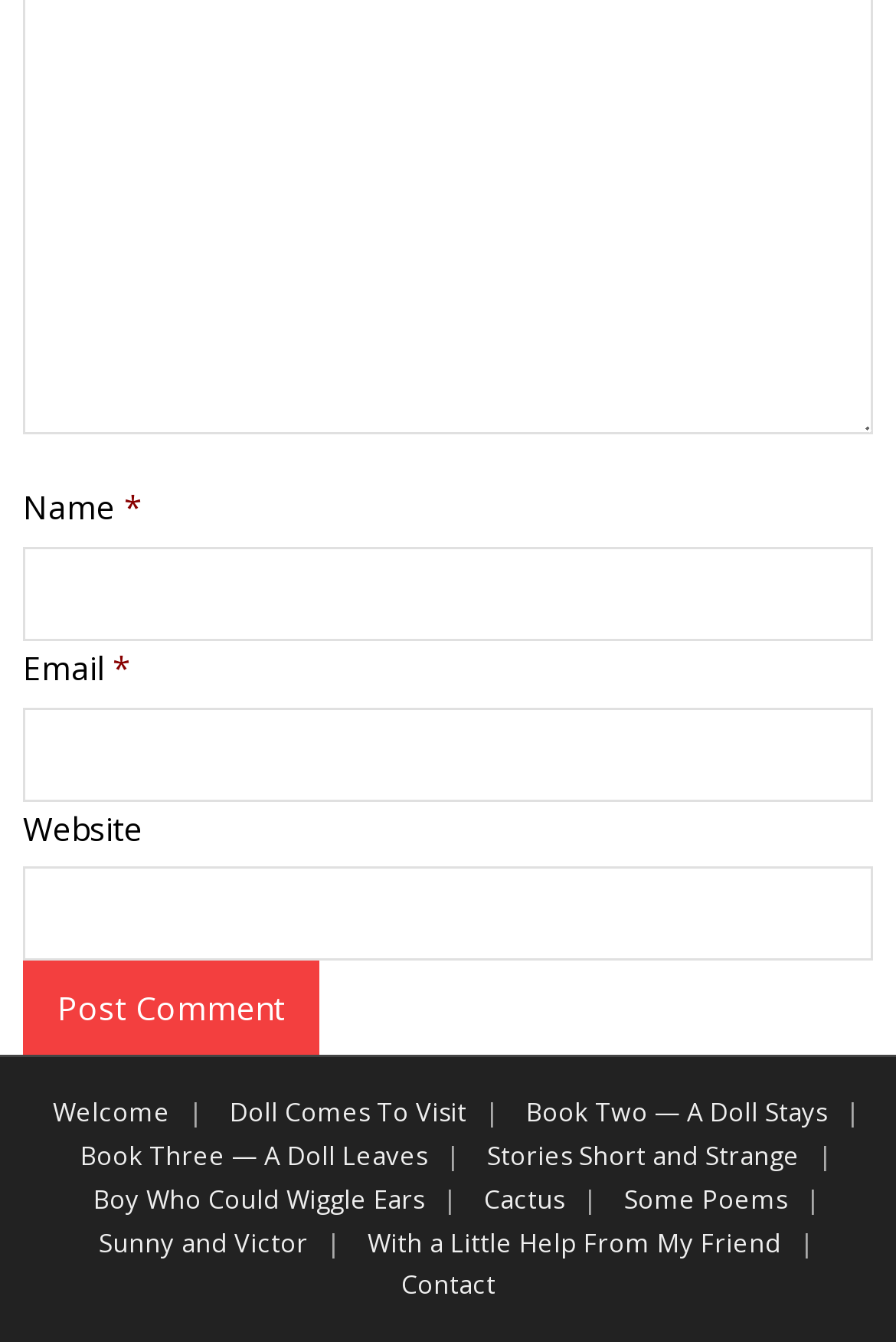Please identify the bounding box coordinates of the clickable element to fulfill the following instruction: "Visit the 'Welcome' page". The coordinates should be four float numbers between 0 and 1, i.e., [left, top, right, bottom].

[0.038, 0.816, 0.21, 0.842]